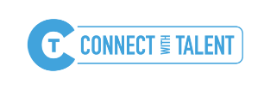What does the left side of the button highlight?
Look at the webpage screenshot and answer the question with a detailed explanation.

According to the caption, the left side of the button features a stylized letter 'C', which is likely a part of the branding approach to convey a sense of modernity and professionalism.